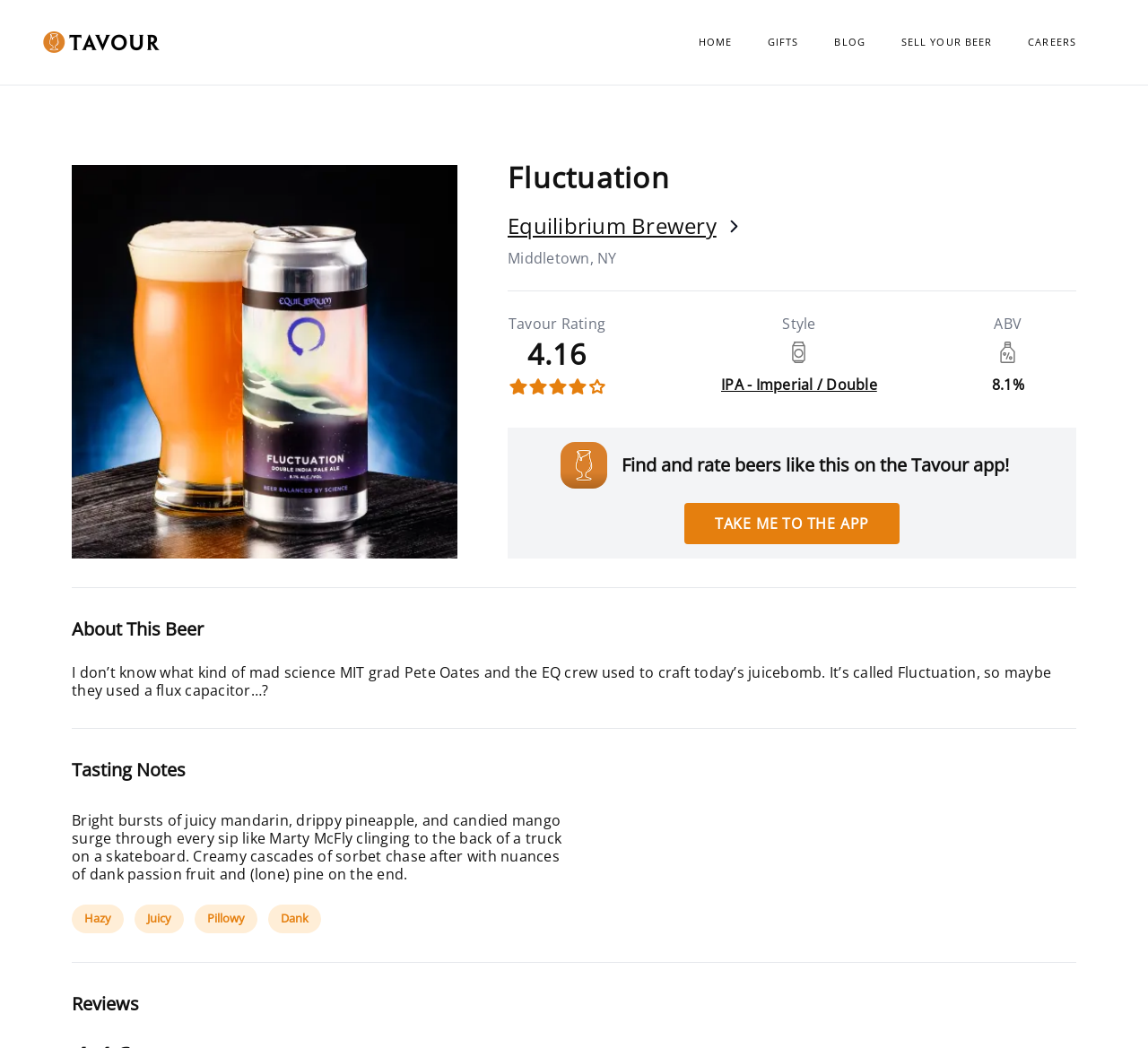Answer the question briefly using a single word or phrase: 
How many stars does the beer have?

5